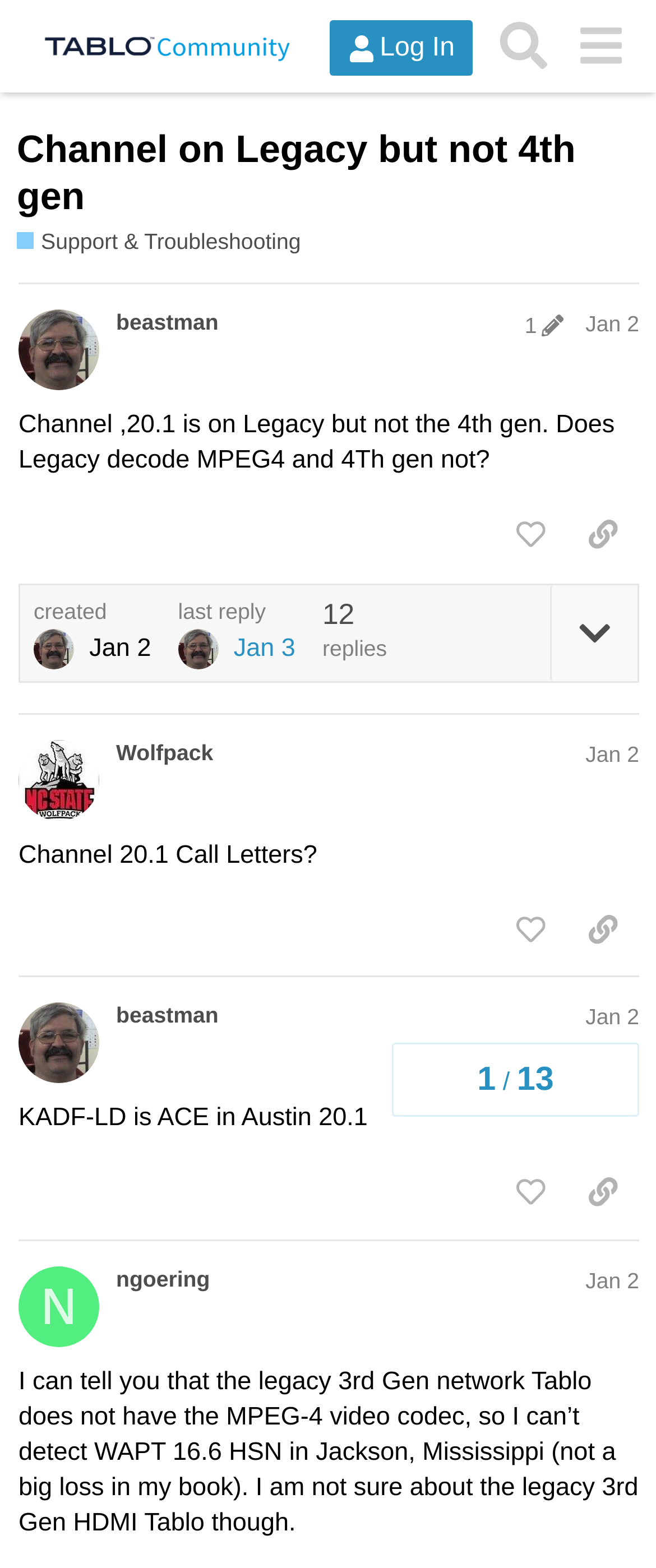Please locate the bounding box coordinates for the element that should be clicked to achieve the following instruction: "Log in to the community". Ensure the coordinates are given as four float numbers between 0 and 1, i.e., [left, top, right, bottom].

[0.502, 0.013, 0.721, 0.049]